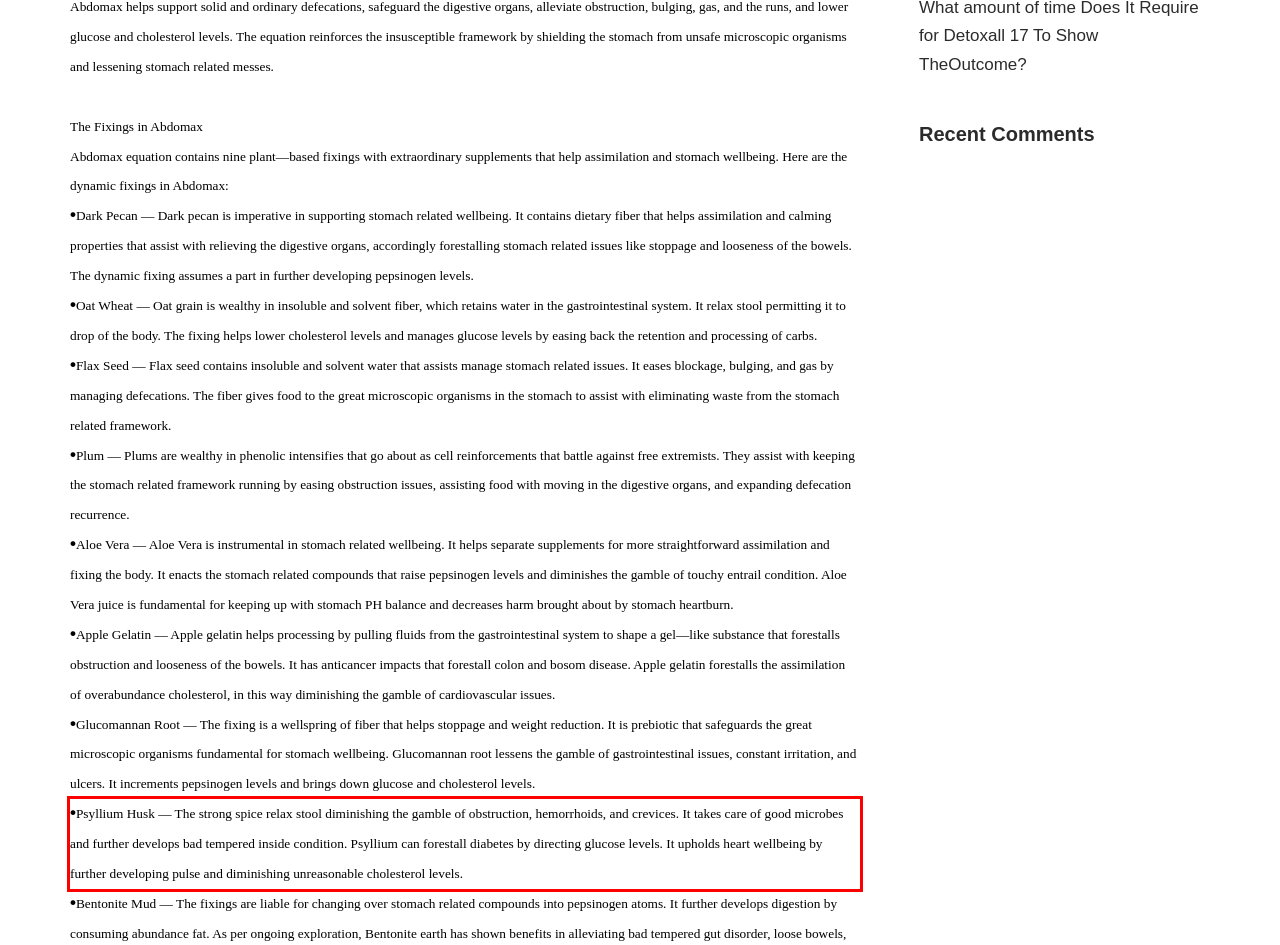Within the provided webpage screenshot, find the red rectangle bounding box and perform OCR to obtain the text content.

•Psyllium Husk — The strong spice relax stool diminishing the gamble of obstruction, hemorrhoids, and crevices. It takes care of good microbes and further develops bad tempered inside condition. Psyllium can forestall diabetes by directing glucose levels. It upholds heart wellbeing by further developing pulse and diminishing unreasonable cholesterol levels.